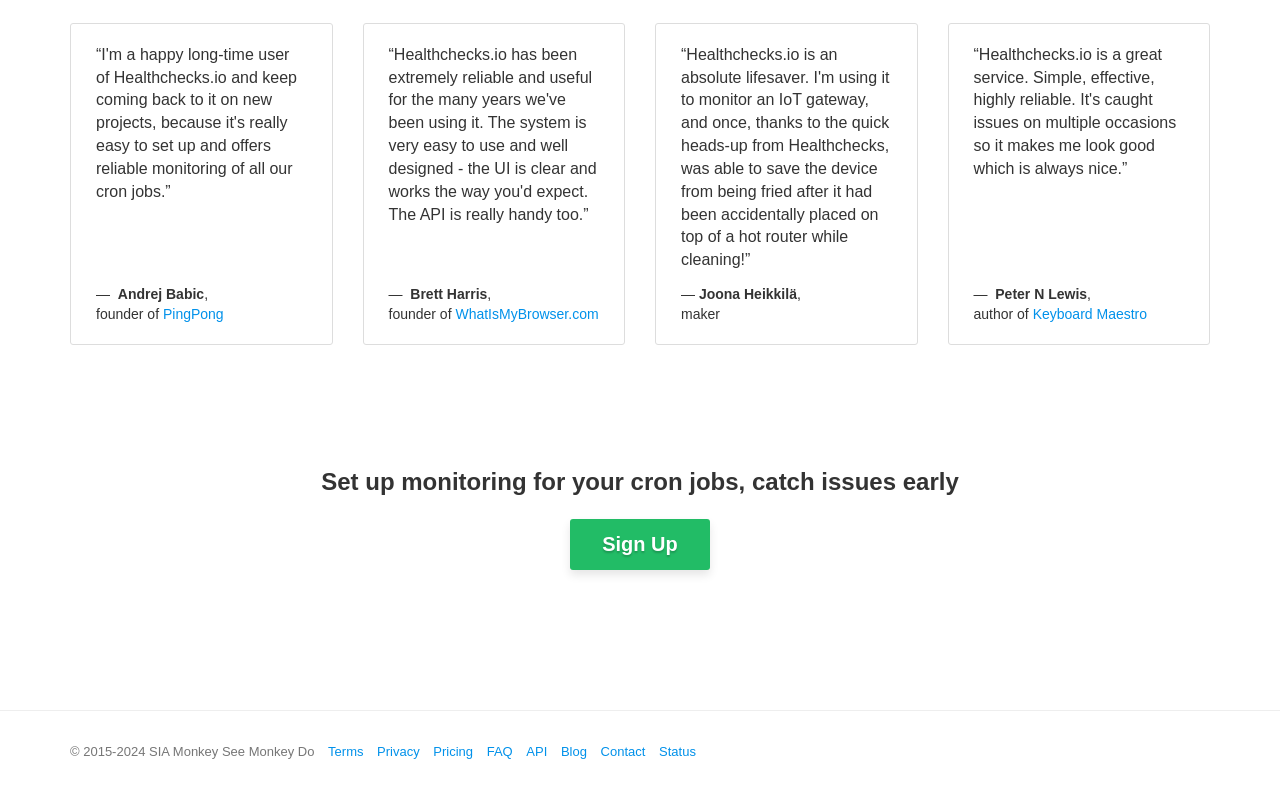Could you please study the image and provide a detailed answer to the question:
What is the copyright year range of the webpage?

I found a static text element with the content '© 2015-2024 SIA Monkey See Monkey Do', which suggests that the copyright year range of the webpage is 2015-2024.